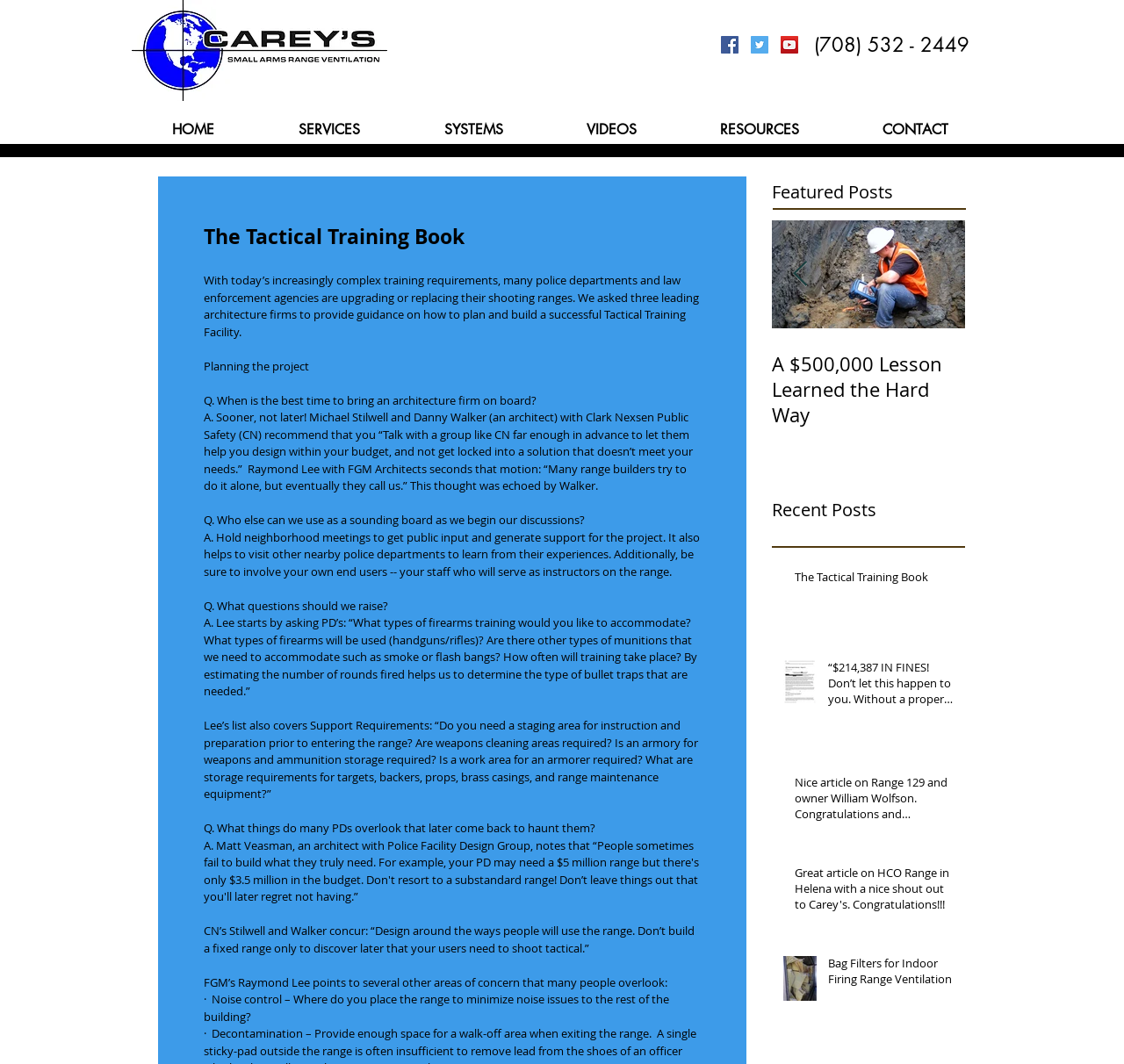Identify the bounding box coordinates of the clickable region required to complete the instruction: "View the hospital's location on Google Maps". The coordinates should be given as four float numbers within the range of 0 and 1, i.e., [left, top, right, bottom].

None